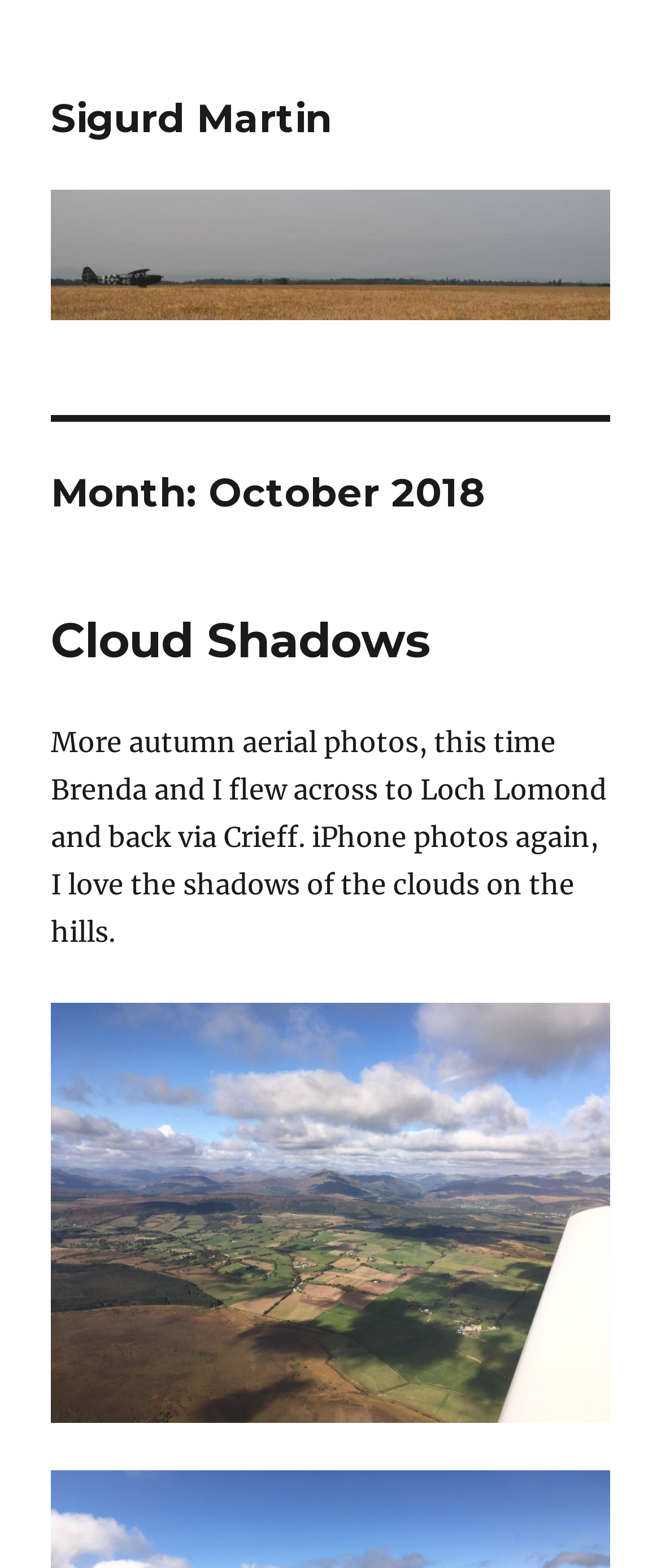Using the element description provided, determine the bounding box coordinates in the format (top-left x, top-left y, bottom-right x, bottom-right y). Ensure that all values are floating point numbers between 0 and 1. Element description: Sigurd Martin

[0.077, 0.06, 0.503, 0.091]